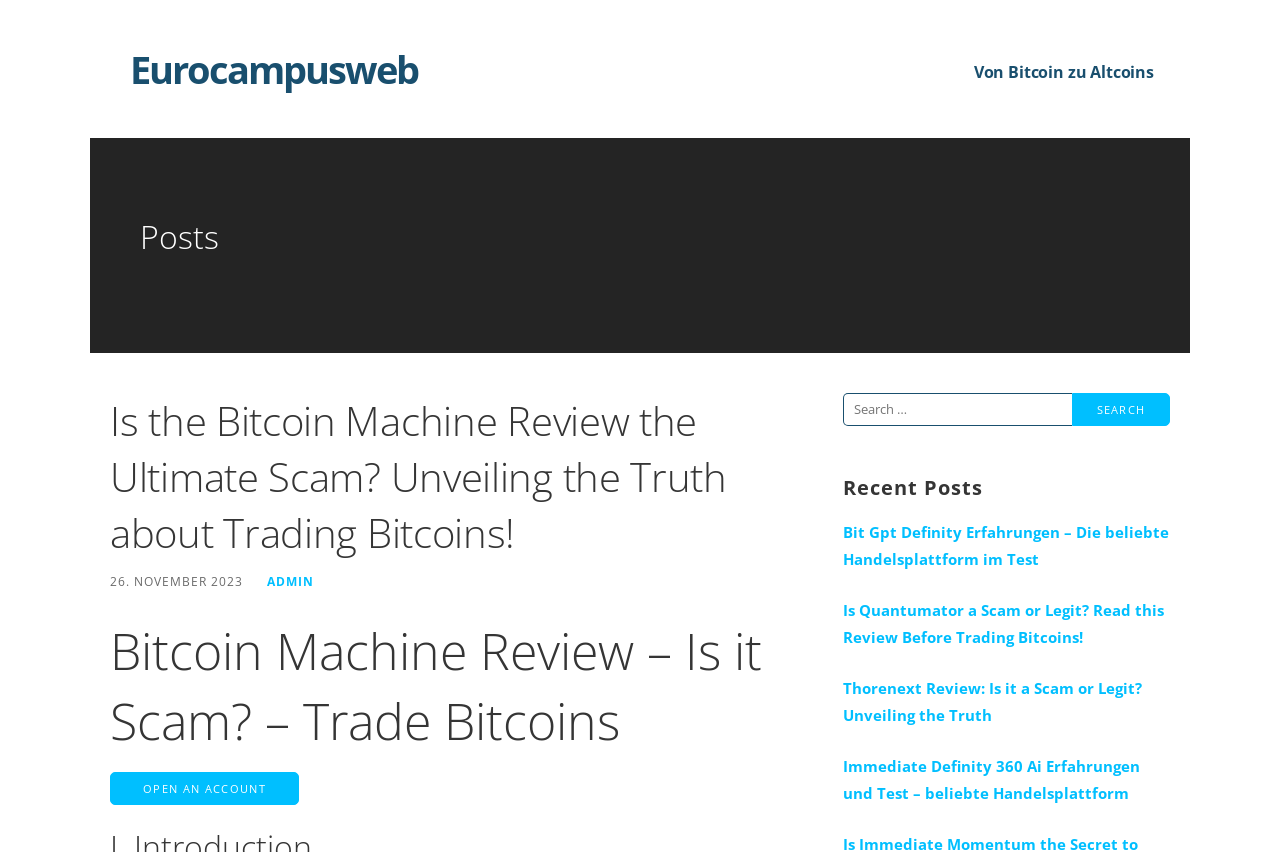Please determine the bounding box coordinates of the element's region to click in order to carry out the following instruction: "Search for something". The coordinates should be four float numbers between 0 and 1, i.e., [left, top, right, bottom].

[0.659, 0.461, 0.837, 0.5]